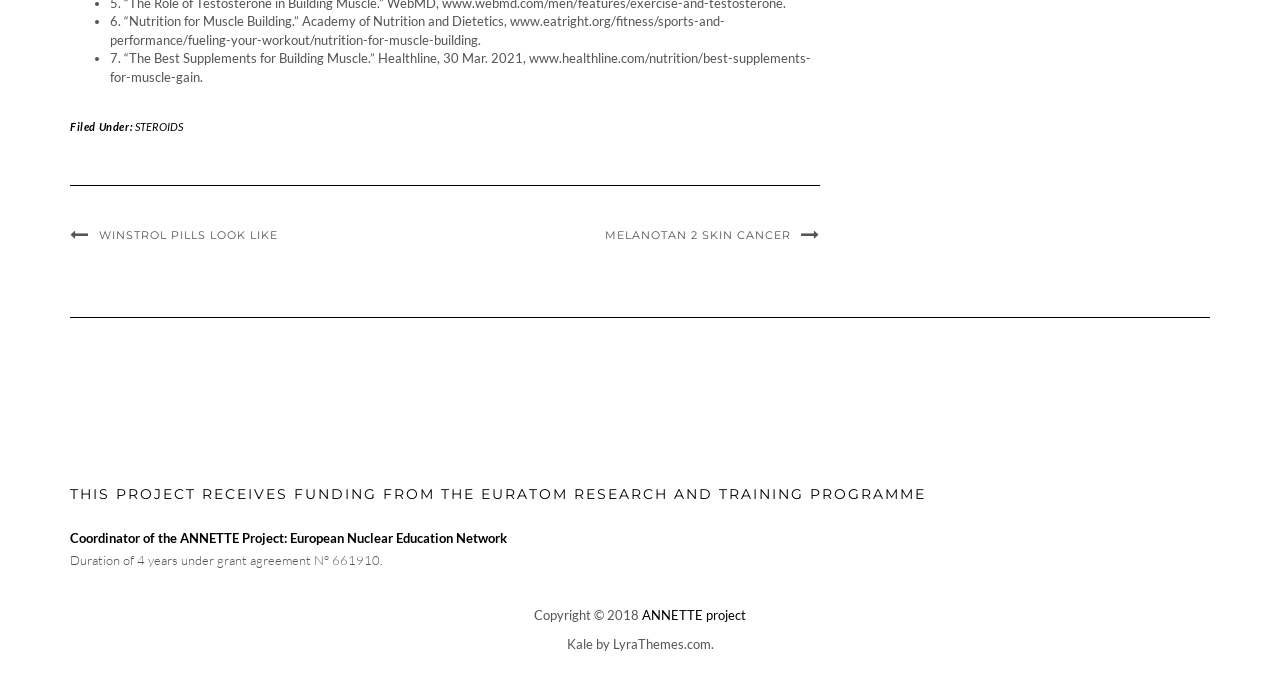Provide the bounding box coordinates of the HTML element described as: "STEROIDS". The bounding box coordinates should be four float numbers between 0 and 1, i.e., [left, top, right, bottom].

[0.105, 0.178, 0.143, 0.197]